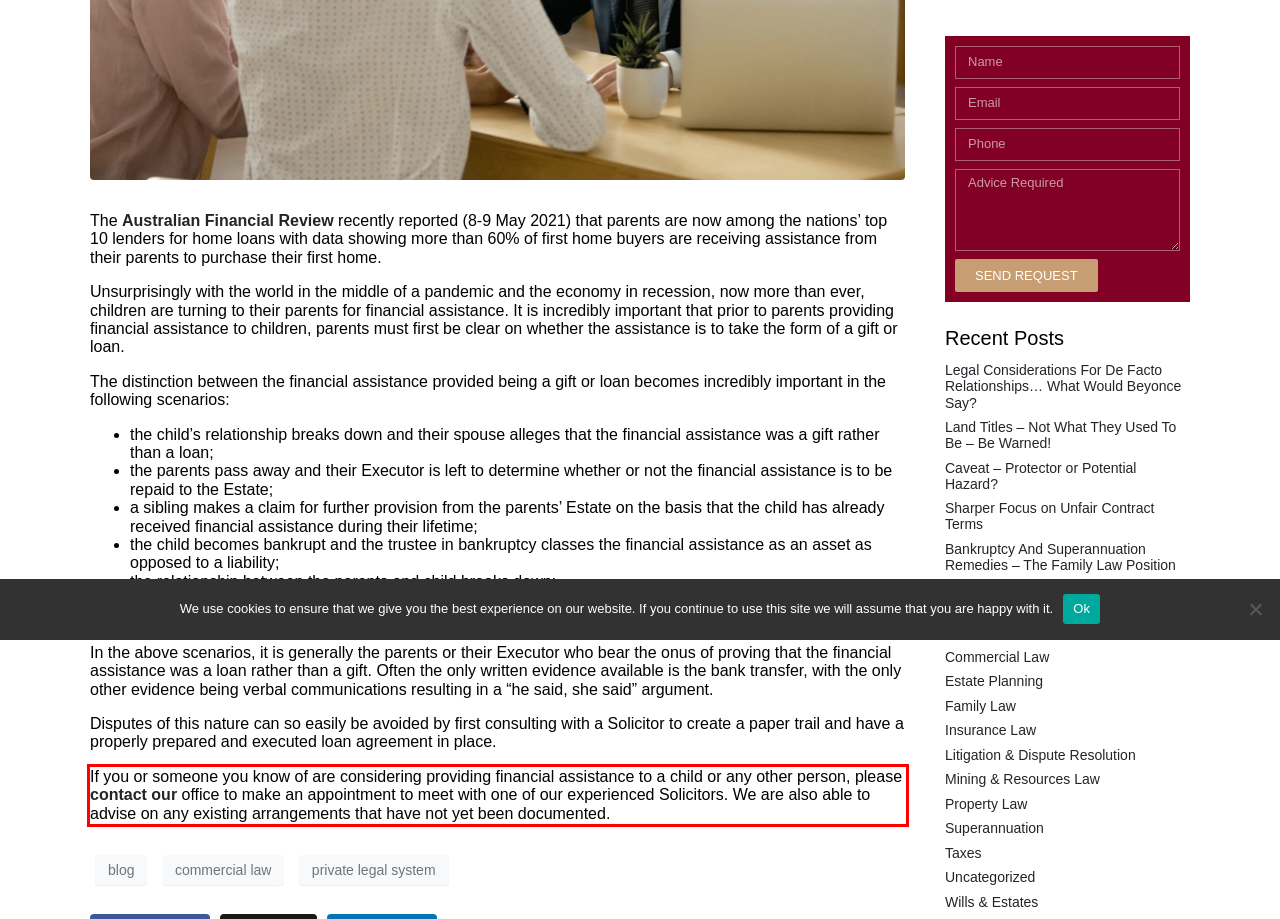Please take the screenshot of the webpage, find the red bounding box, and generate the text content that is within this red bounding box.

If you or someone you know of are considering providing financial assistance to a child or any other person, please contact our office to make an appointment to meet with one of our experienced Solicitors. We are also able to advise on any existing arrangements that have not yet been documented.